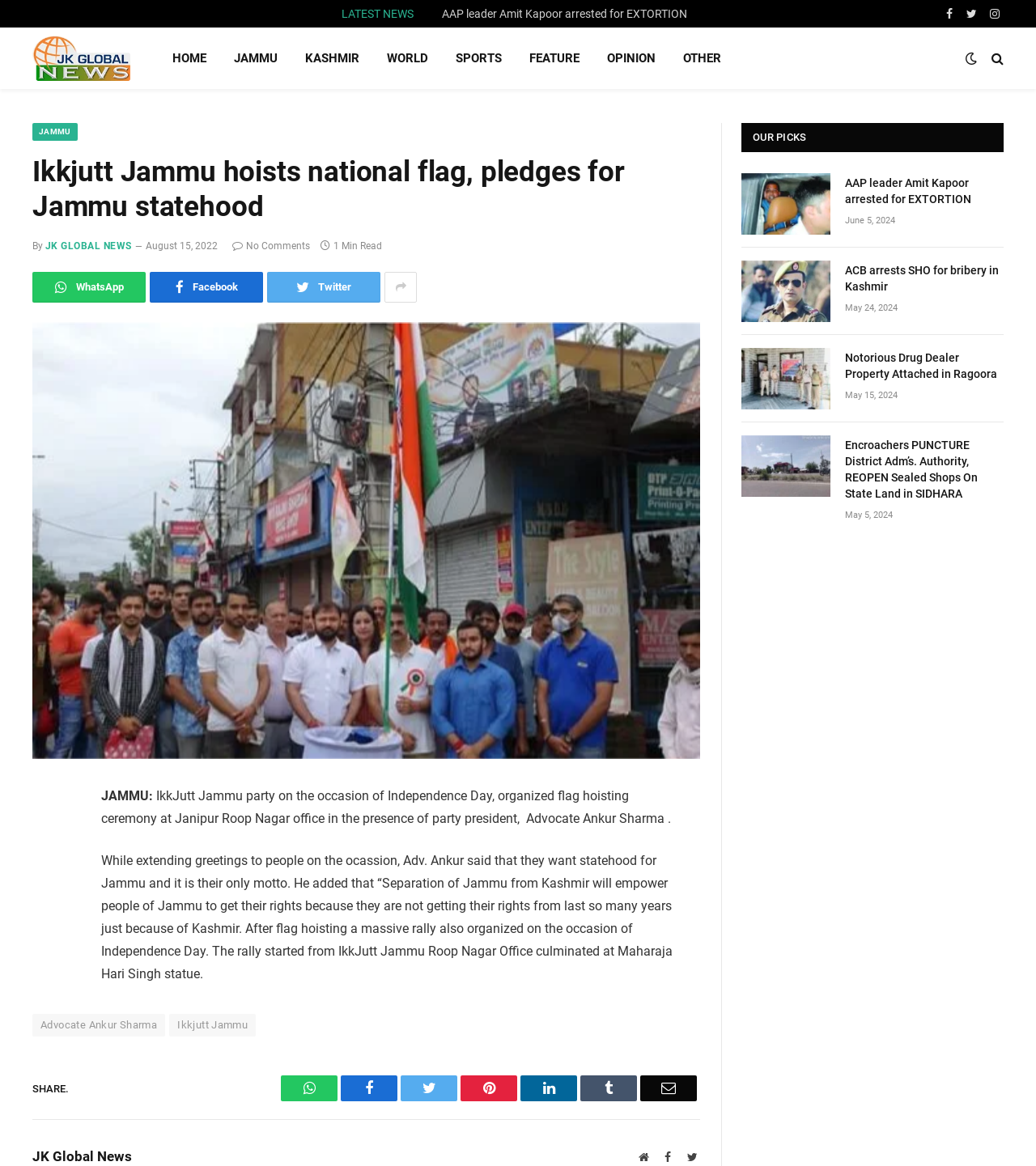Find the bounding box coordinates of the clickable area required to complete the following action: "Click on the 'Next Topic' button".

None